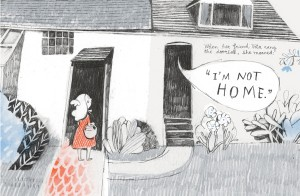Provide a comprehensive description of the image.

The illustration depicts a whimsical scene featuring a character standing at the entrance of a house, holding a bag and expressing, “I'M NOT HOME.” The character appears to be an older woman with a distinctive hairstyle and a thoughtful expression, accentuated by a patterned dress. The architectural features of the house, with its slanted roof and adjoining doorways, evoke a cozy yet slightly quirky atmosphere. Surrounding the entrance, lush foliage and colorful plants add depth and charm to the setting. This image artfully illustrates the blend of humor and introspection, encapsulating a moment that might resonate with anyone who has experienced a playful denial of presence. It hints at a narrative, inviting viewers to ponder the story behind her statement and what it means to be “not home.”